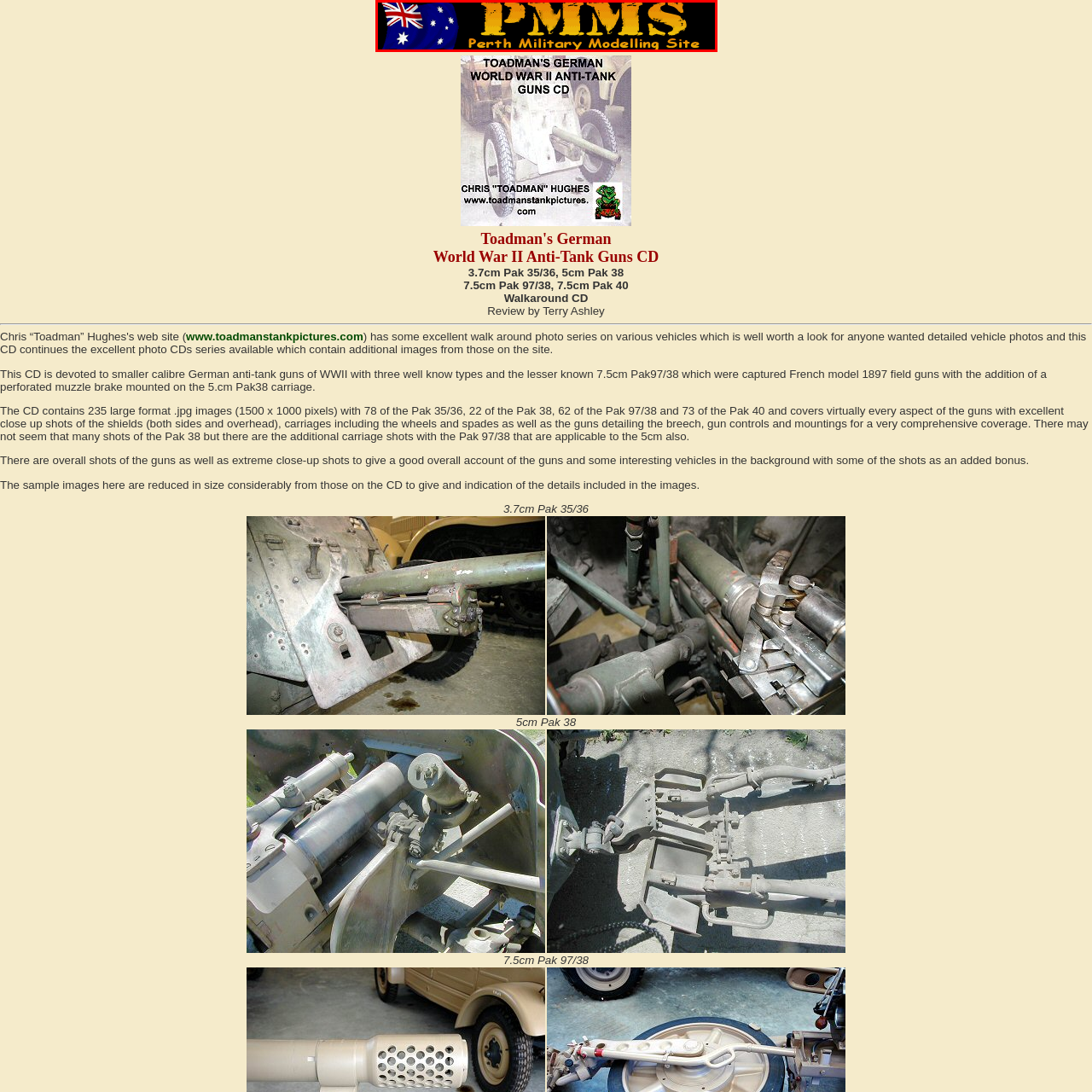Articulate a detailed description of the image enclosed by the red outline.

The image features the logo of "PMMS," which stands for Perth Military Modelling Site. The design incorporates an Australian flag motif alongside the site's name, rendered in a bold, stylized yellow font. This logo represents a dedicated resource for military modellers, offering insights, reviews, and resources related to military modelling and historical vehicles. The site is well-regarded for its extensive collection of photographs and information on military models, making it a valuable destination for both enthusiasts and collectors alike.